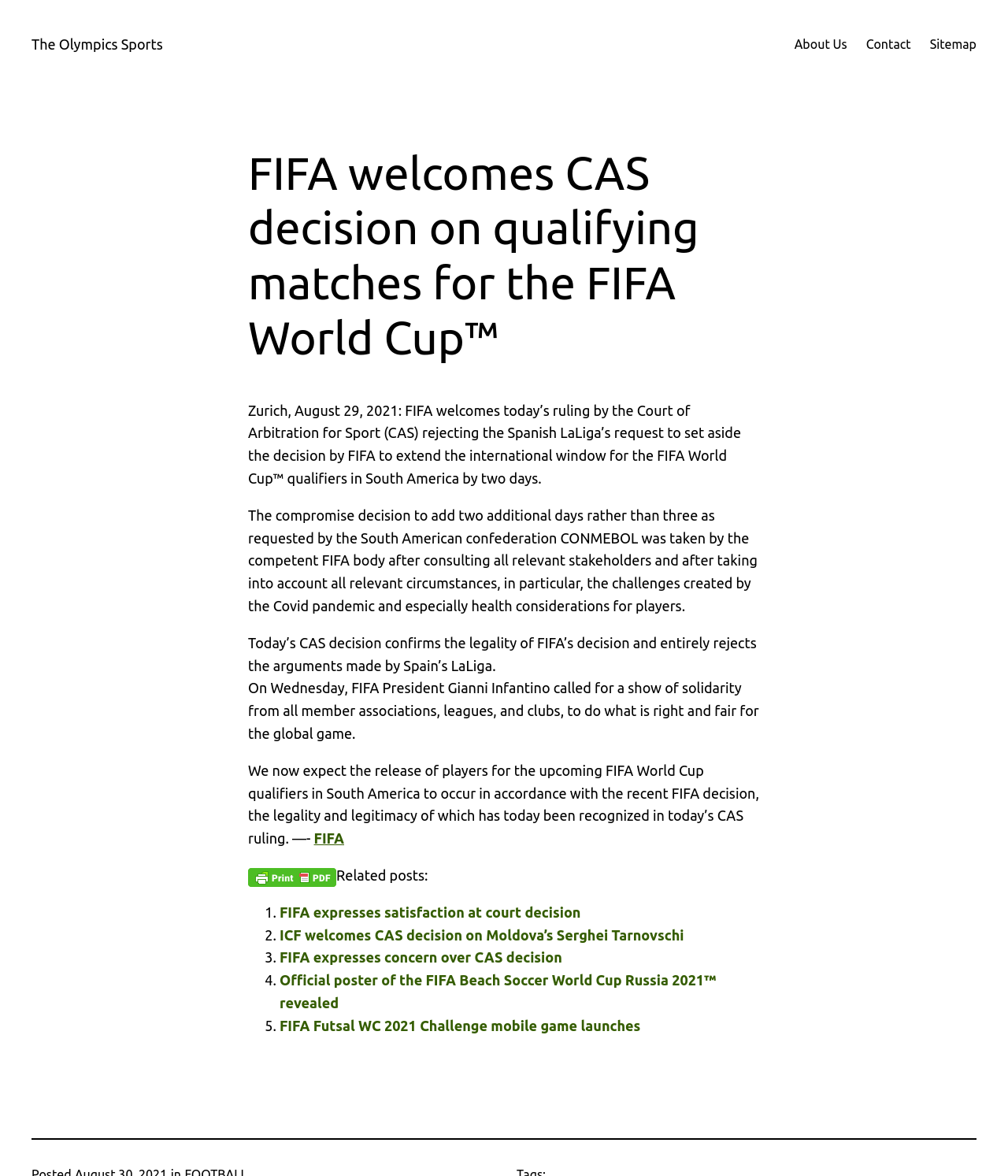Use a single word or phrase to answer the question:
How many related posts are listed?

5